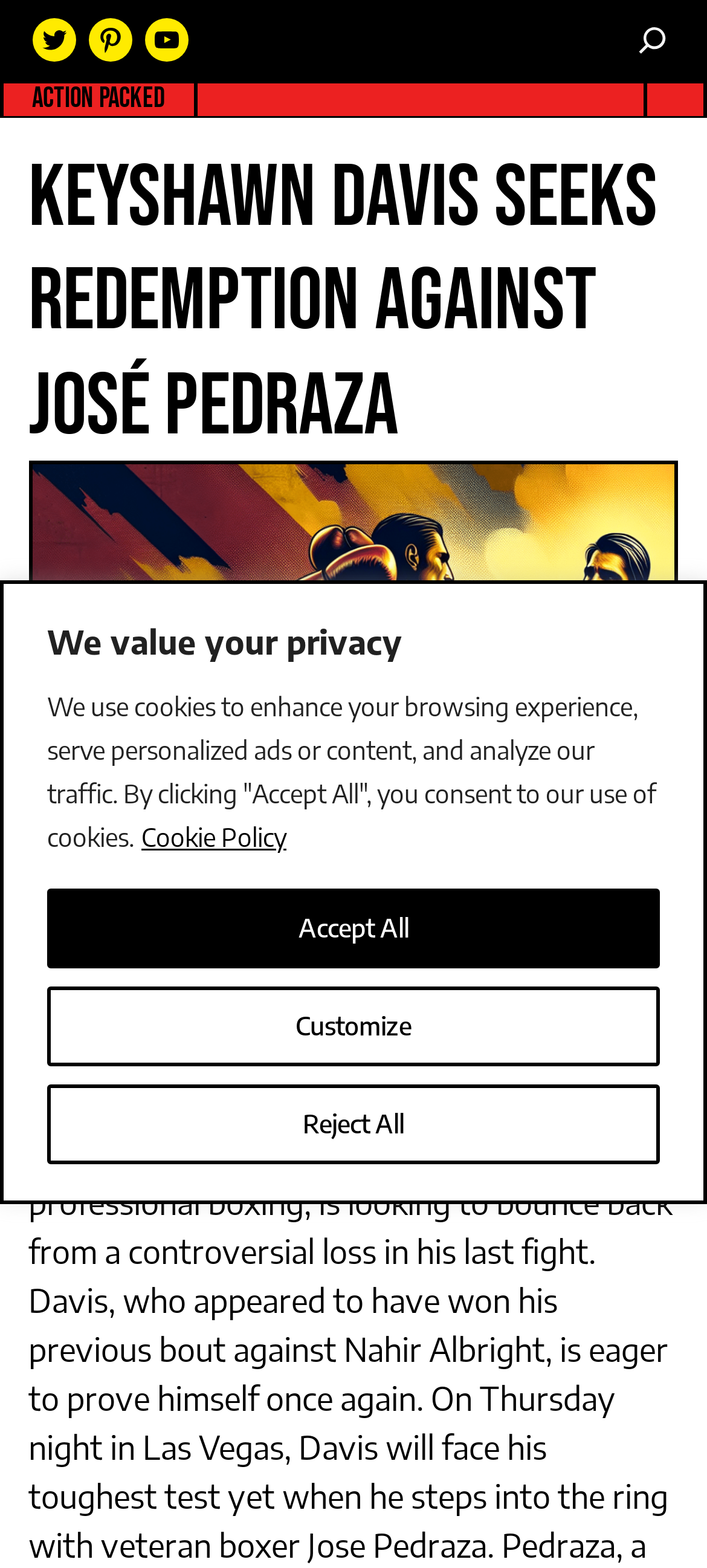Provide the bounding box coordinates for the specified HTML element described in this description: "Pinterest". The coordinates should be four float numbers ranging from 0 to 1, in the format [left, top, right, bottom].

[0.125, 0.011, 0.186, 0.039]